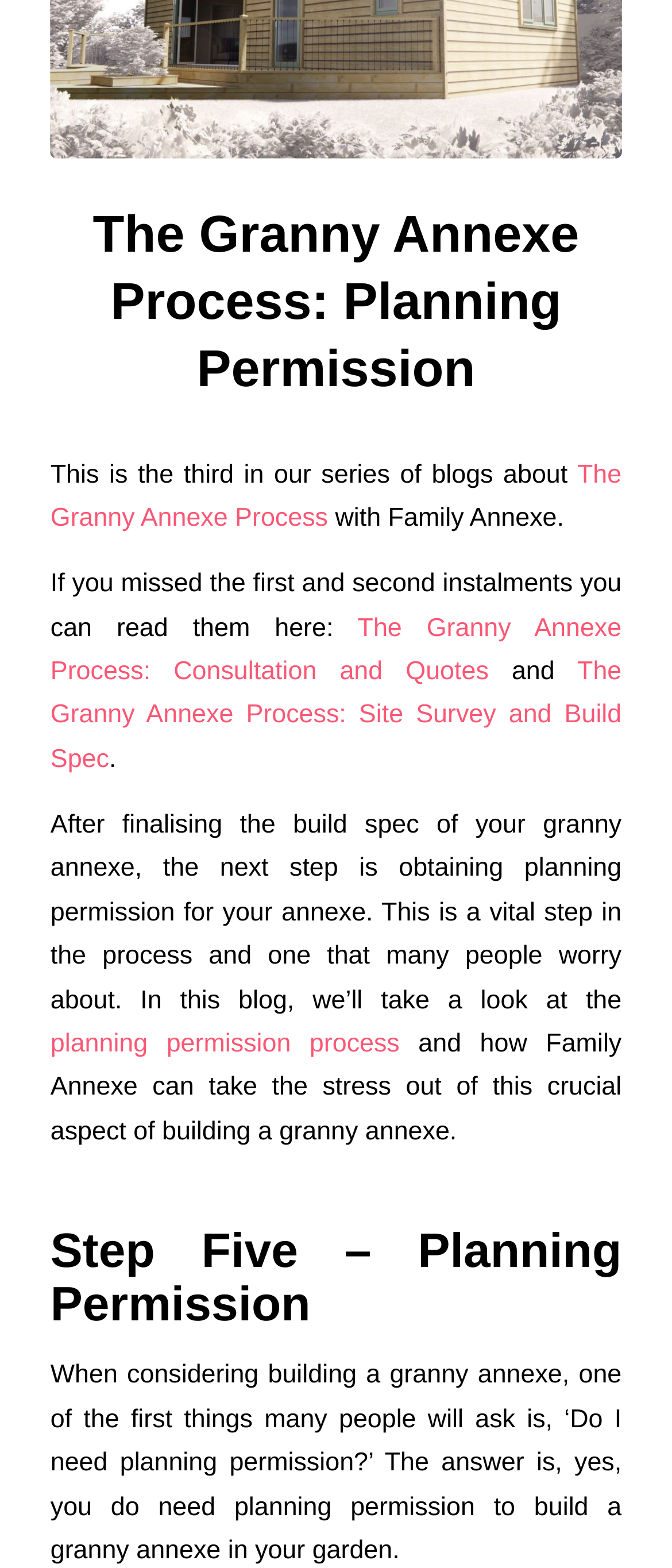Predict the bounding box for the UI component with the following description: "info@familyannexe.com".

[0.075, 0.267, 0.376, 0.28]